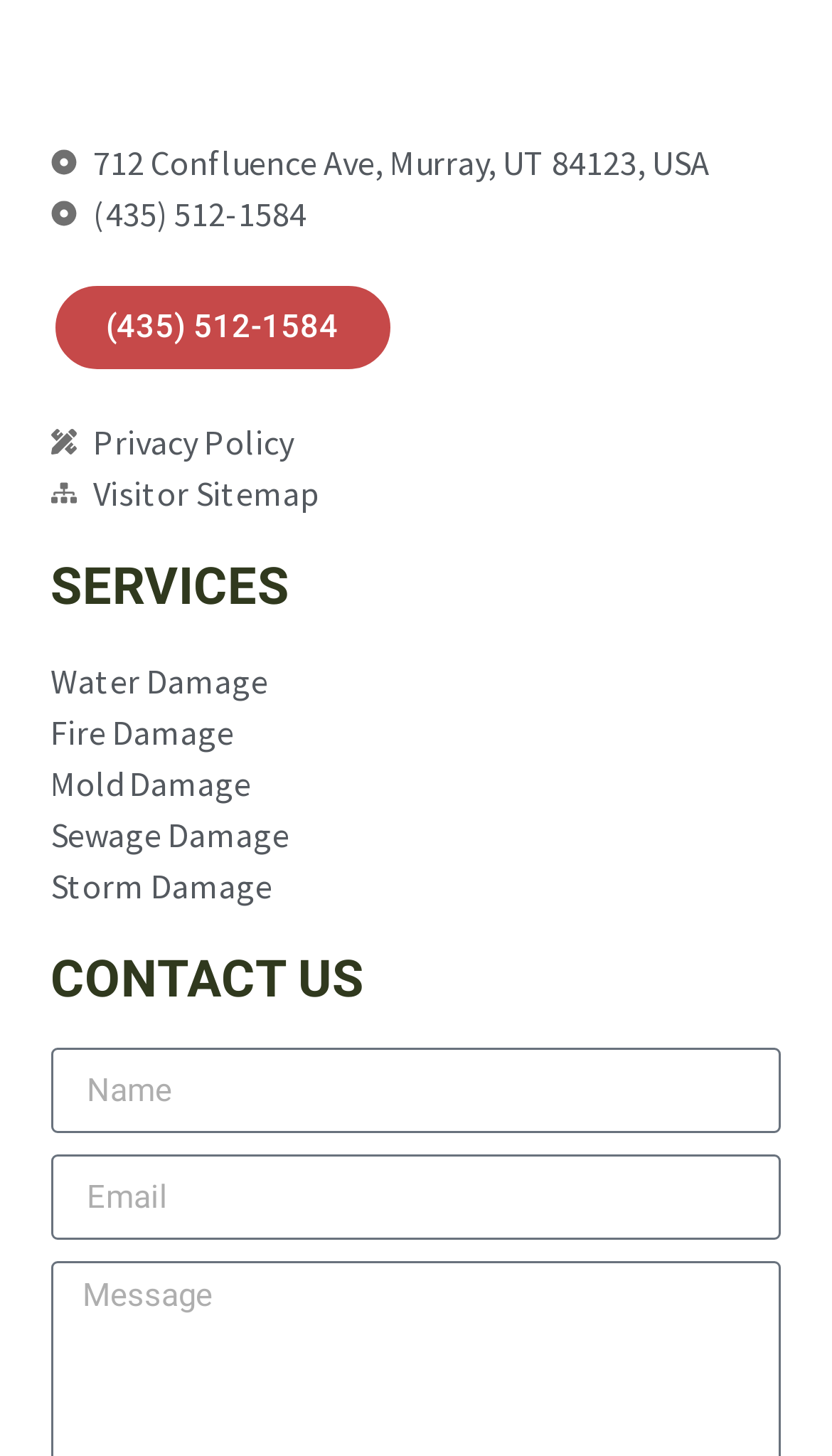Please specify the bounding box coordinates of the region to click in order to perform the following instruction: "contact us with your name".

[0.061, 0.72, 0.939, 0.779]